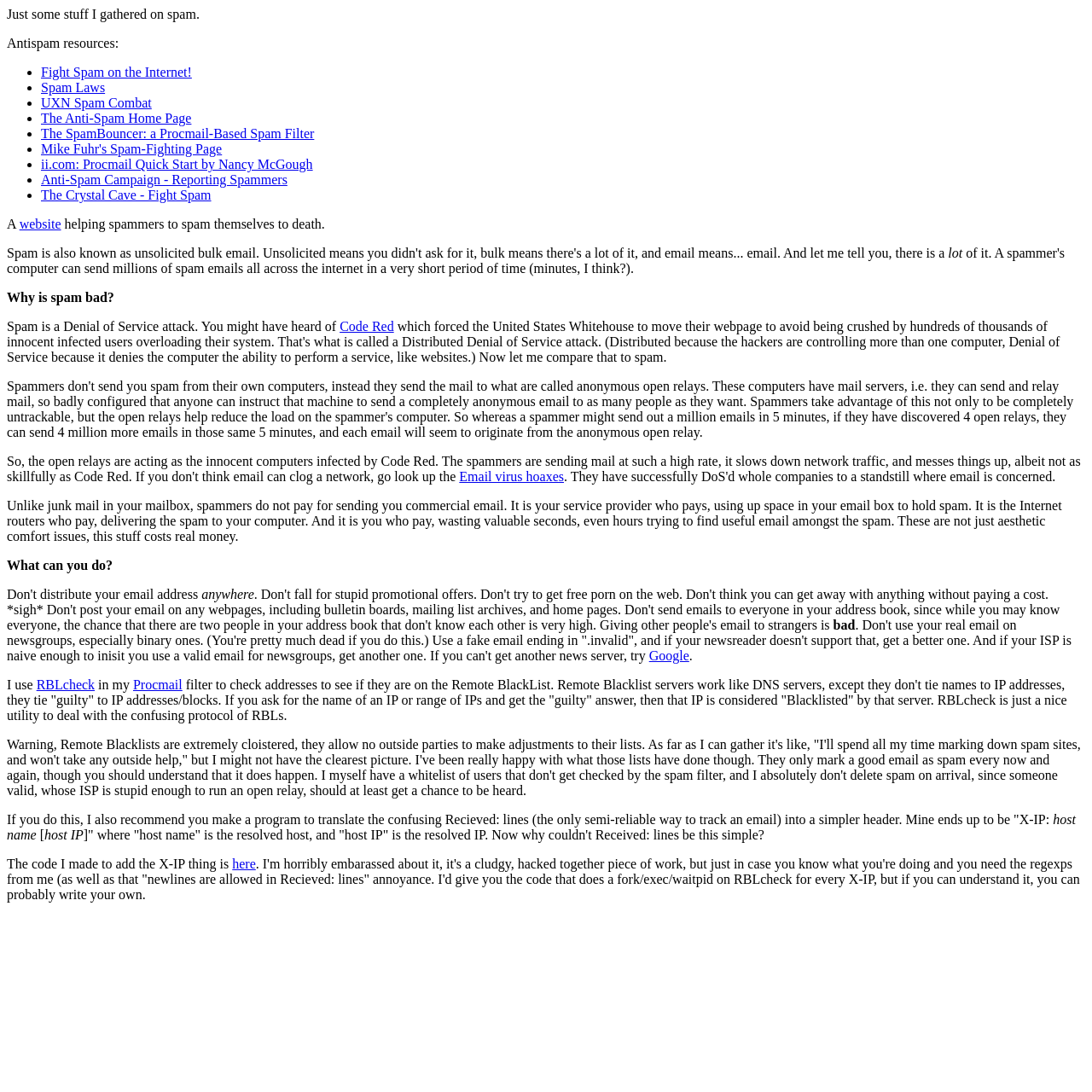Summarize the webpage in an elaborate manner.

This webpage is about antispam resources and the author's personal experiences with fighting spam. At the top, there is a brief introduction stating "Just some stuff I gathered on spam." Below this, there is a list of antispam resources, including links to websites such as "Fight Spam on the Internet!", "Spam Laws", and "The Anti-Spam Home Page". Each list item is preceded by a bullet point.

Following the list, there is a section that explains why spam is bad, describing it as a Denial of Service attack. This section includes links to related topics, such as "Code Red" and "Email virus hoaxes". The author then explains the financial costs of spam, including the costs to service providers and individuals.

The next section, "What can you do?", provides advice on how to avoid spam, such as not using real email addresses on newsgroups and using a fake email address ending in ".invalid". The author also recommends using a better newsreader and ISP if necessary. Additionally, the author mentions using a spam filter, such as RBLcheck, to check addresses against the Remote BlackList.

The author shares their personal experience with using Procmail to filter emails and check addresses against the Remote BlackList. They also provide a warning about the limitations of Remote Blacklists and the importance of having a whitelist of trusted users. The author then discusses the complexity of tracking email origins and recommends creating a program to simplify the process.

Finally, the author shares their code for adding a custom header to emails, which includes the resolved host name and IP address. They express embarrassment about the code's quality but provide it for others who may find it useful.